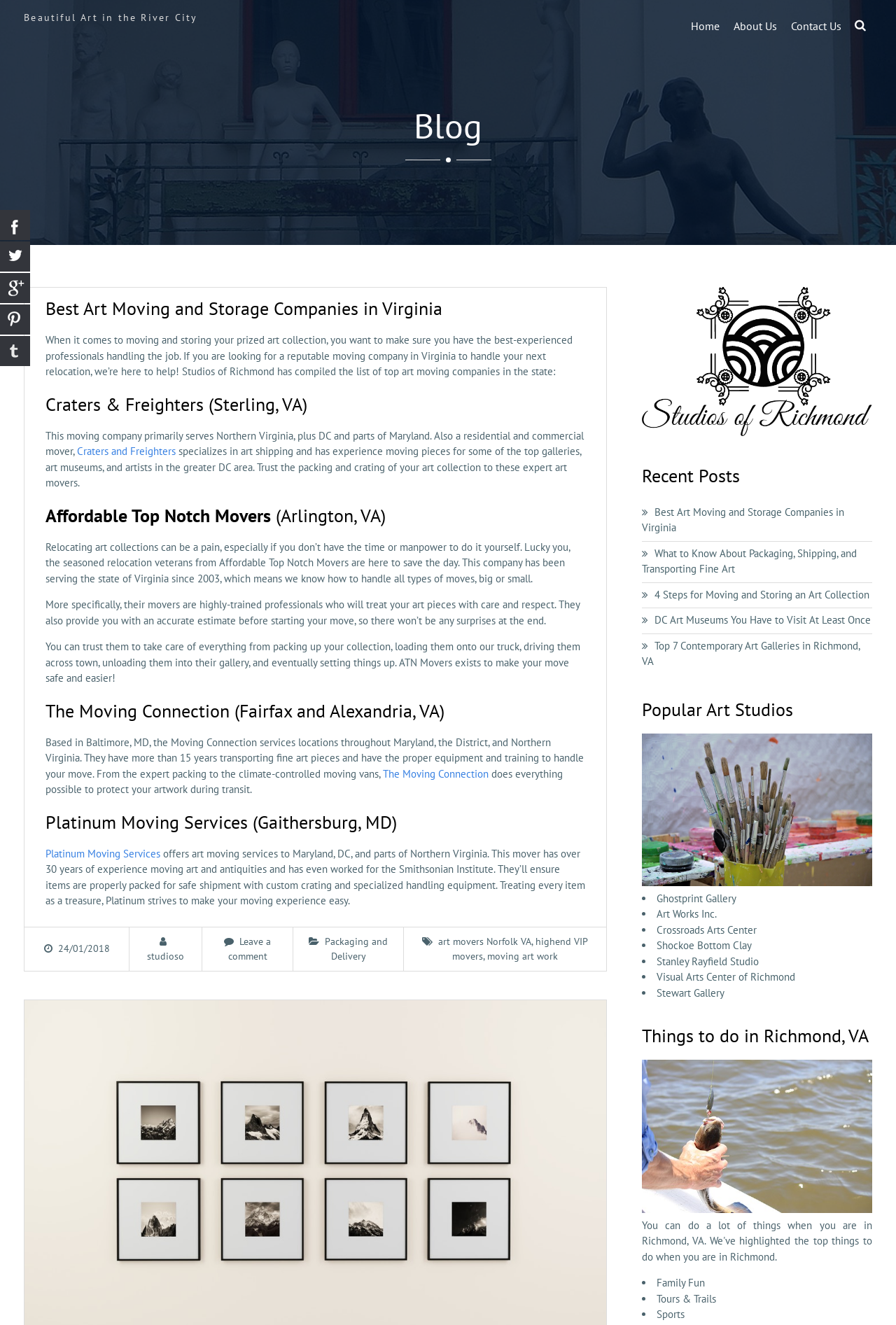Given the element description Visual Arts Center of Richmond, identify the bounding box coordinates for the UI element on the webpage screenshot. The format should be (top-left x, top-left y, bottom-right x, bottom-right y), with values between 0 and 1.

[0.733, 0.732, 0.888, 0.742]